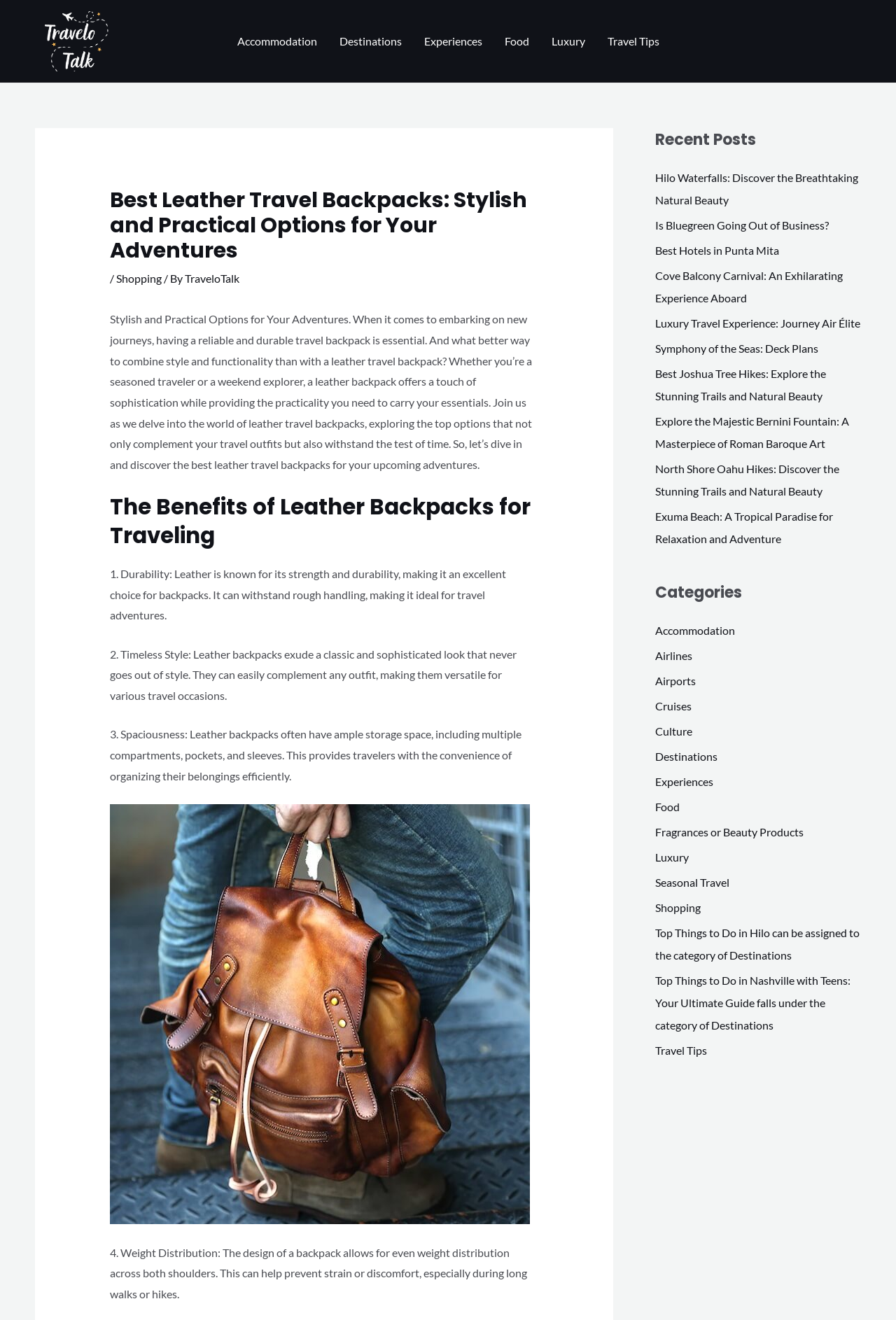Provide your answer to the question using just one word or phrase: How many links are there in the 'Recent Posts' section?

9